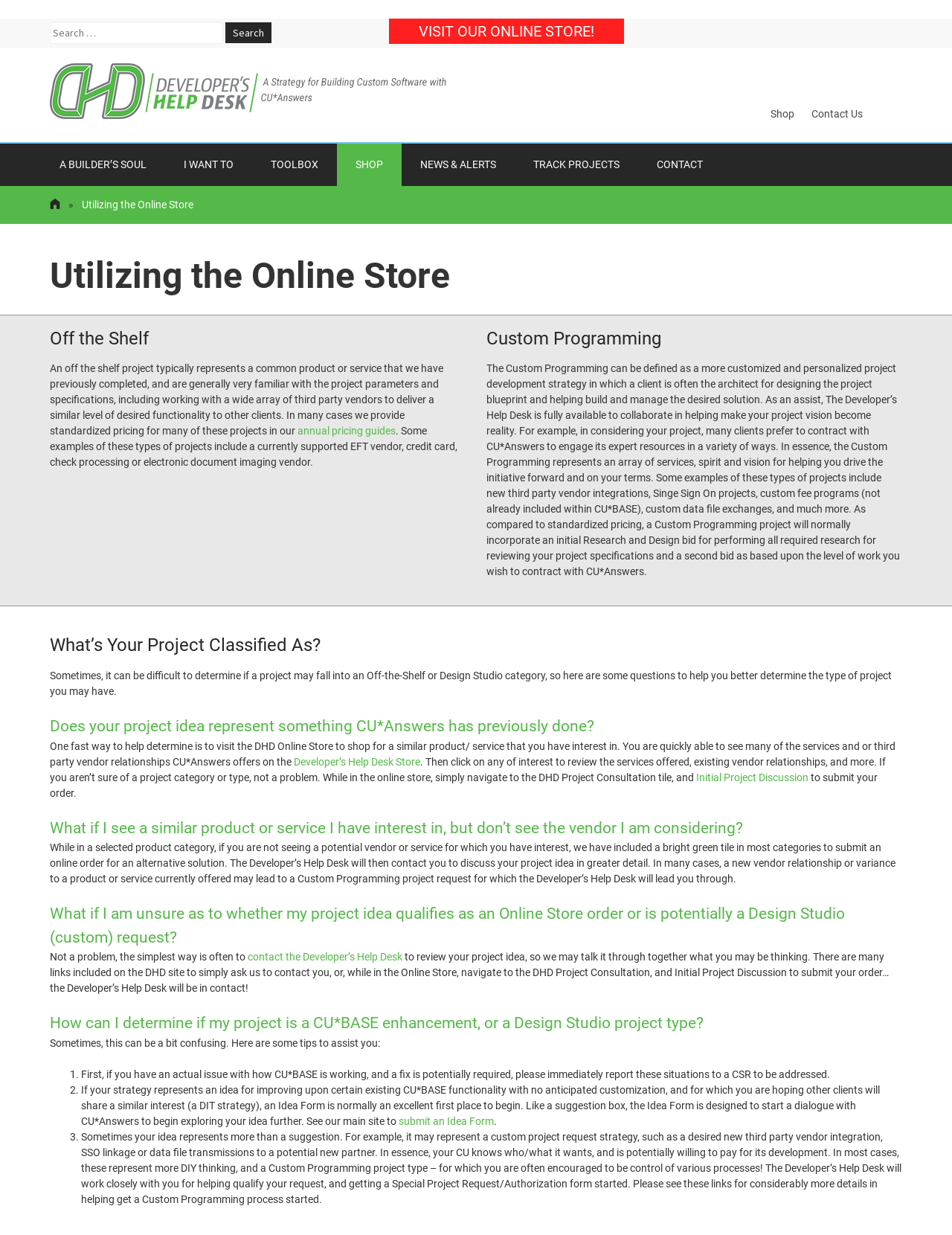Find the bounding box coordinates of the clickable area required to complete the following action: "Search for something".

[0.052, 0.018, 0.287, 0.036]